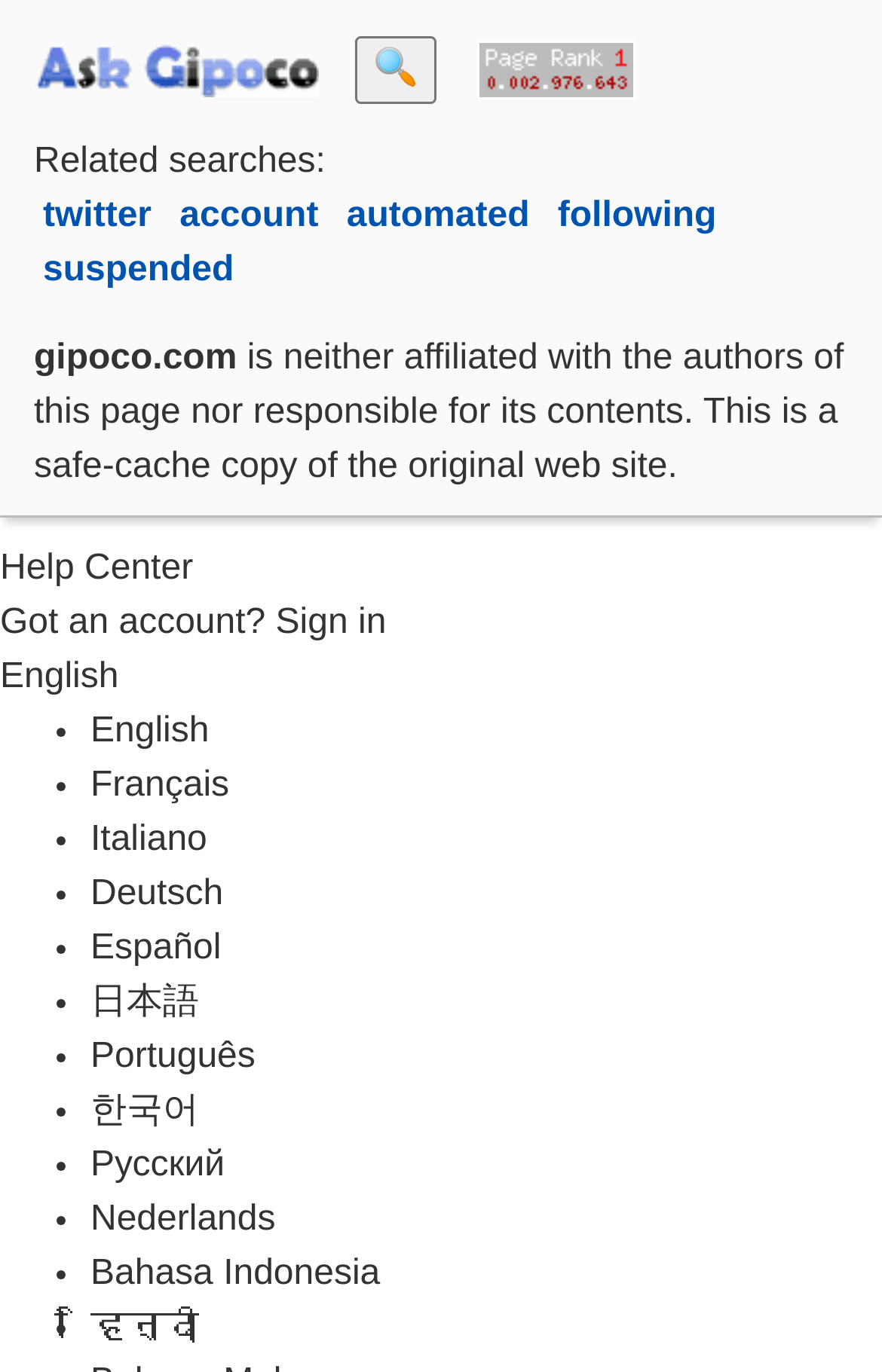Identify the bounding box coordinates necessary to click and complete the given instruction: "Check website statistics".

[0.518, 0.037, 0.721, 0.065]